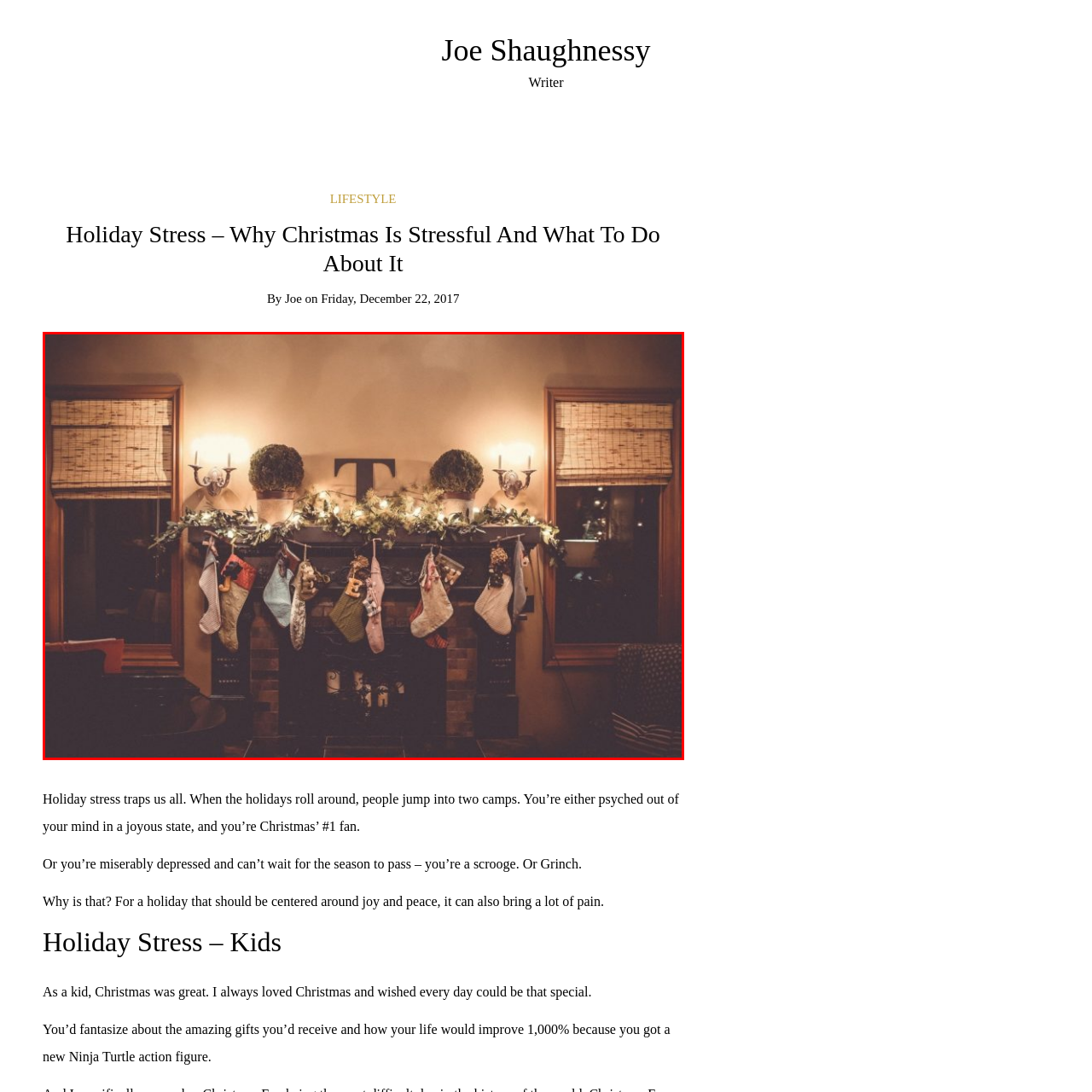Look closely at the image within the red-bordered box and thoroughly answer the question below, using details from the image: What is hanging below the mantel?

The caption describes a delightful array of colorful stockings hanging below the mantel, each uniquely designed and marked with letters, likely representing the names of family members or loved ones.